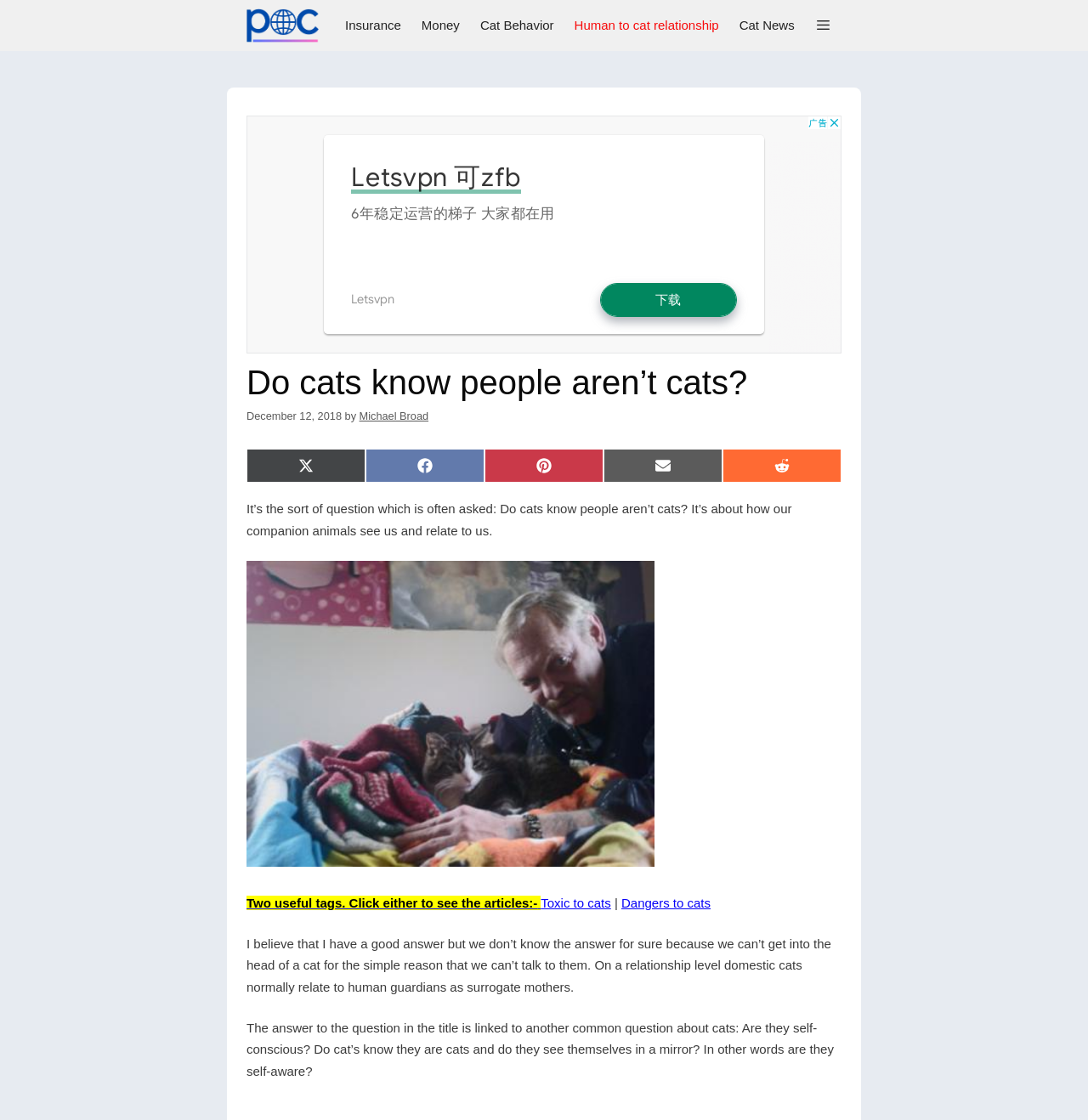Please locate the bounding box coordinates of the element that needs to be clicked to achieve the following instruction: "Click on the 'Freethinking Animal Advocacy' link". The coordinates should be four float numbers between 0 and 1, i.e., [left, top, right, bottom].

[0.227, 0.0, 0.301, 0.046]